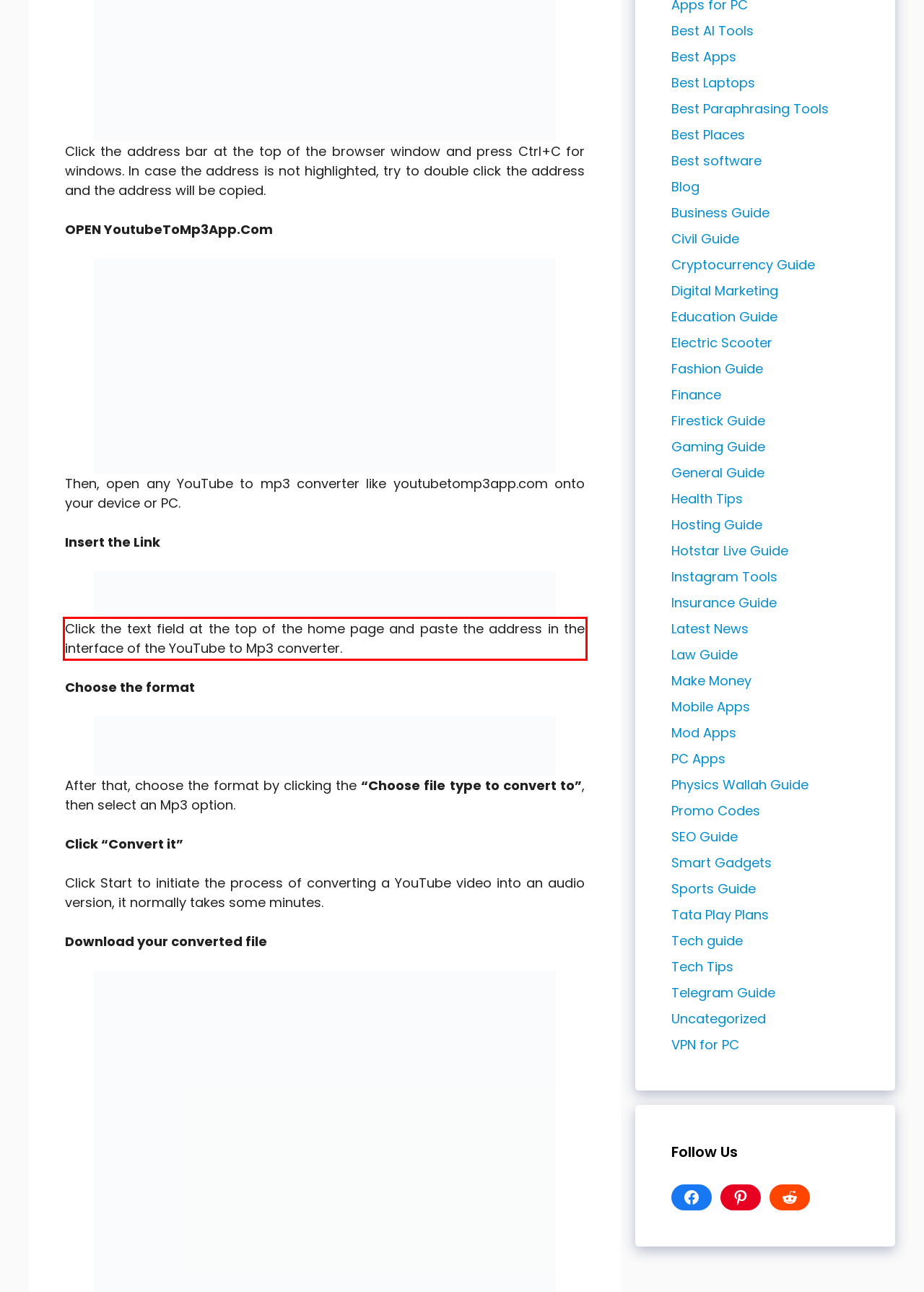Given a screenshot of a webpage, identify the red bounding box and perform OCR to recognize the text within that box.

Click the text field at the top of the home page and paste the address in the interface of the YouTube to Mp3 converter.